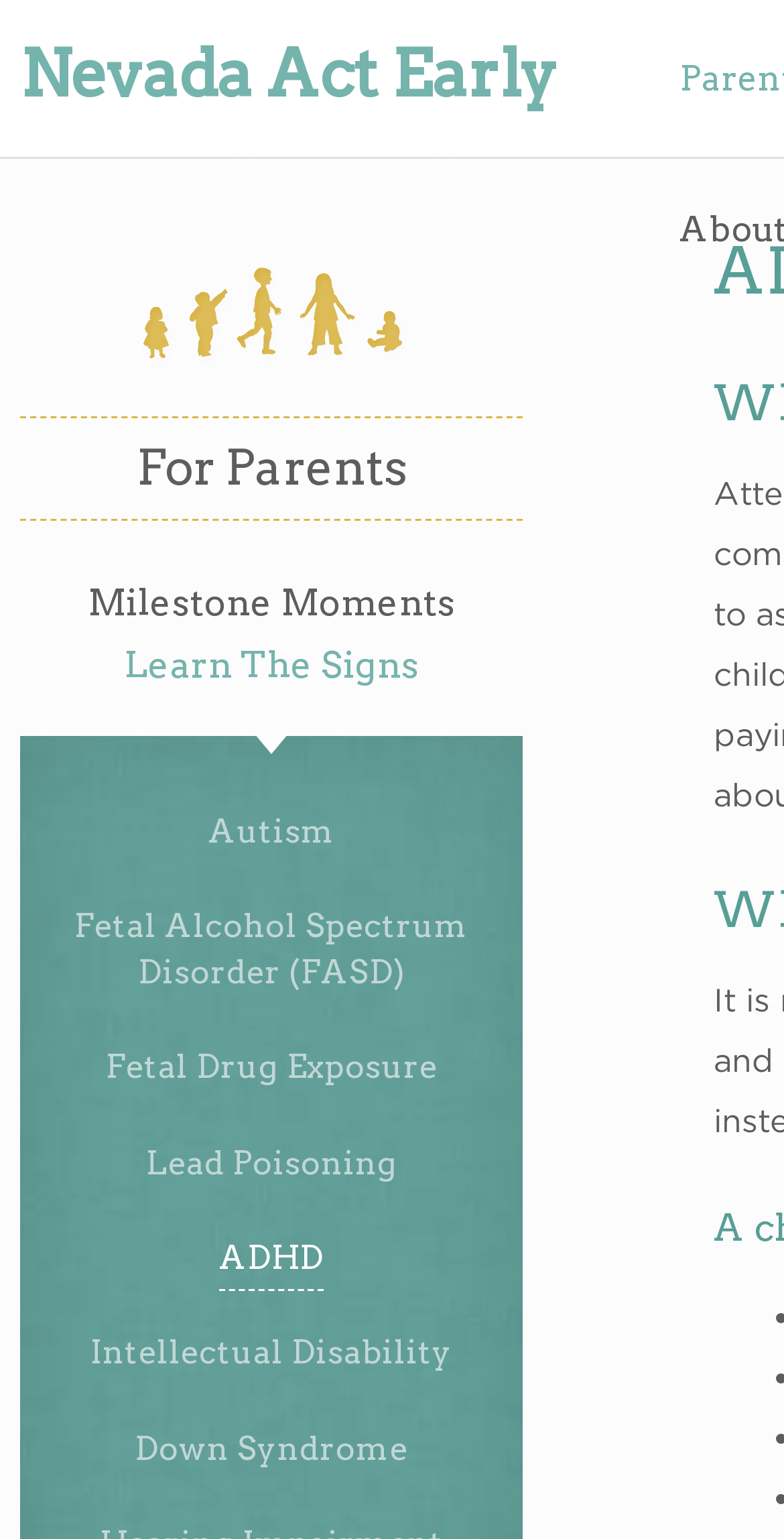Determine the bounding box coordinates of the clickable area required to perform the following instruction: "learn about Autism". The coordinates should be represented as four float numbers between 0 and 1: [left, top, right, bottom].

[0.265, 0.521, 0.427, 0.562]